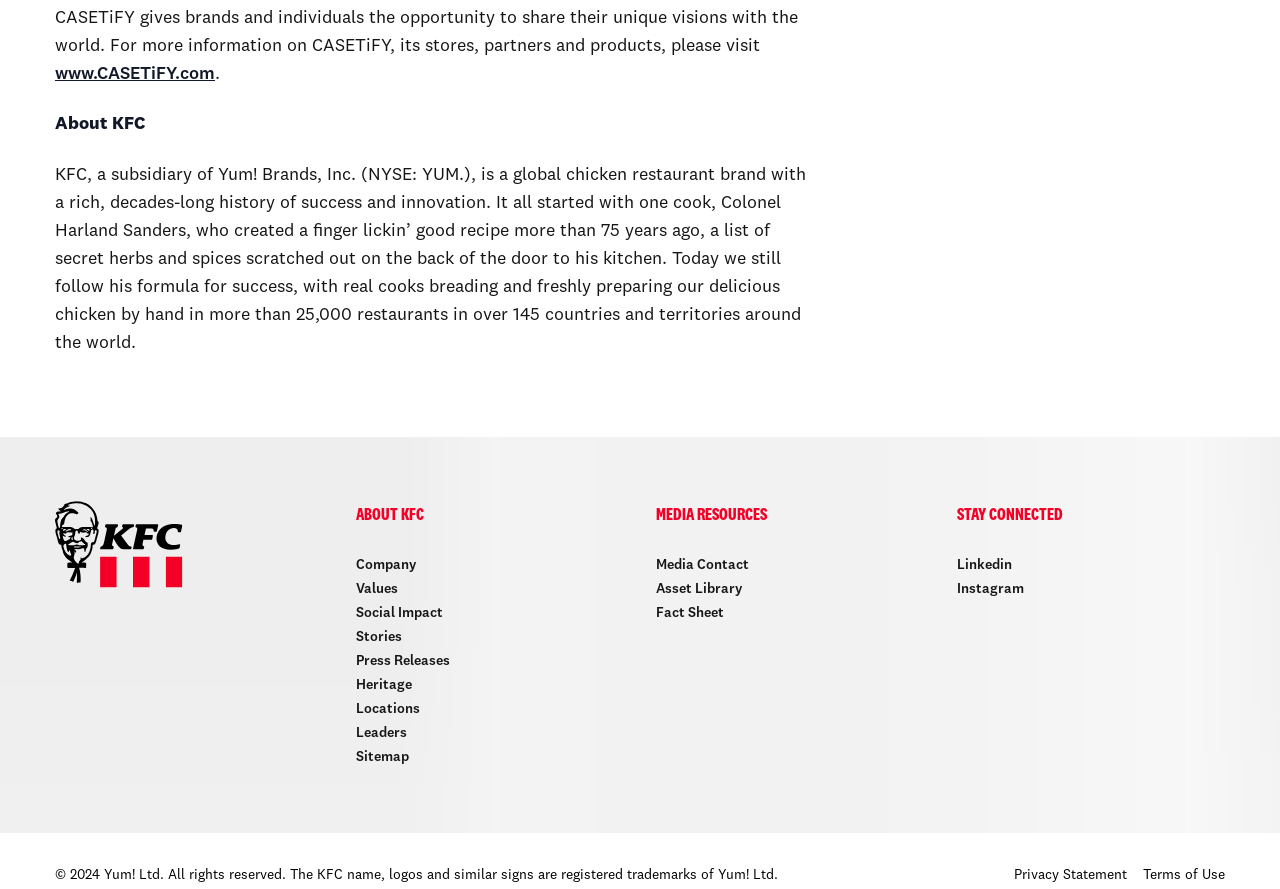Provide the bounding box coordinates of the HTML element this sentence describes: "Fact Sheet".

[0.512, 0.672, 0.566, 0.706]